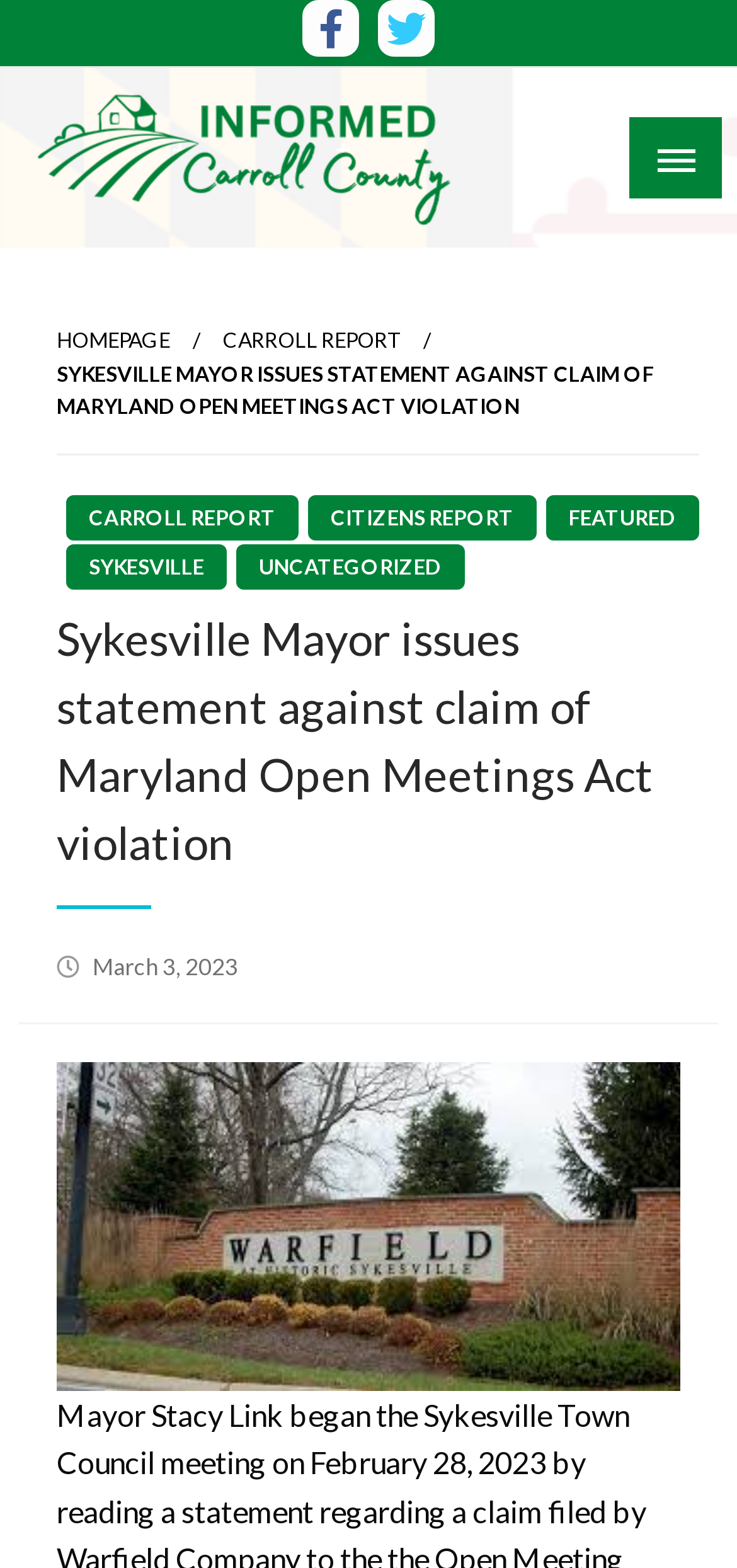Please identify the bounding box coordinates of the area I need to click to accomplish the following instruction: "Read the article about Sykesville Mayor".

[0.077, 0.23, 0.887, 0.267]